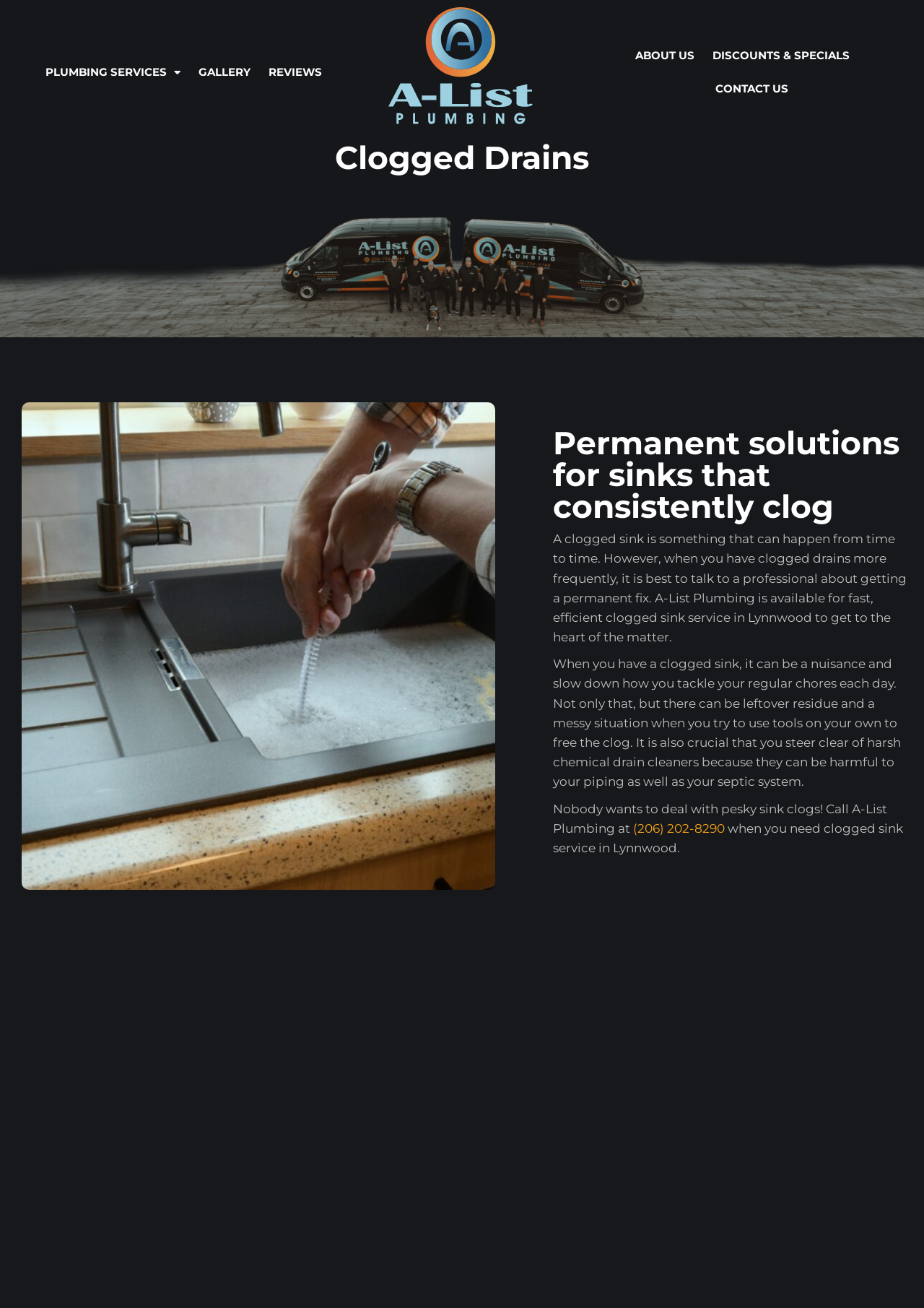Locate the bounding box coordinates of the element that should be clicked to execute the following instruction: "Learn more about clogged drains".

[0.0, 0.108, 1.0, 0.132]